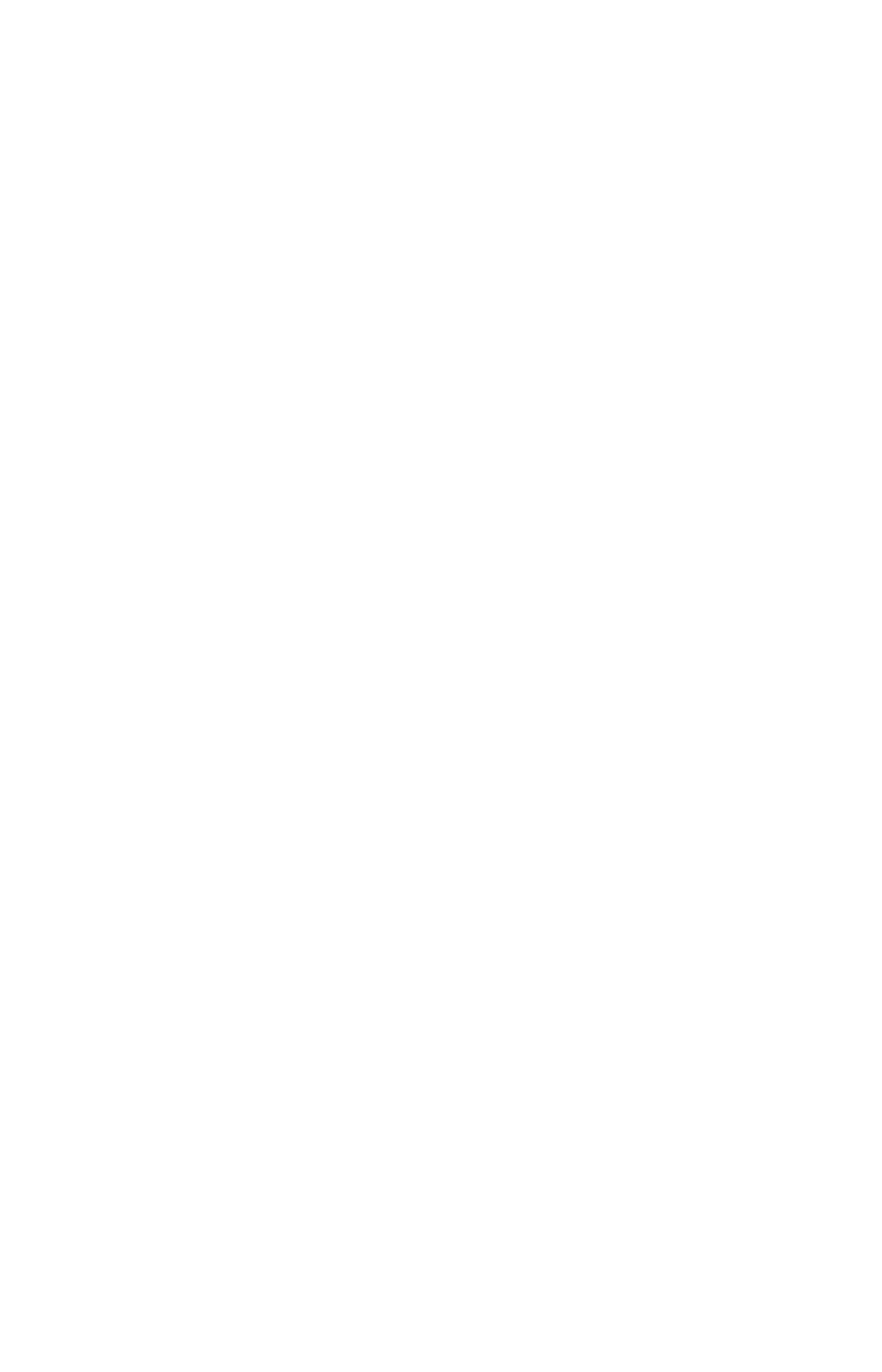Bounding box coordinates should be in the format (top-left x, top-left y, bottom-right x, bottom-right y) and all values should be floating point numbers between 0 and 1. Determine the bounding box coordinate for the UI element described as: 网站地图

[0.0, 0.974, 0.123, 0.997]